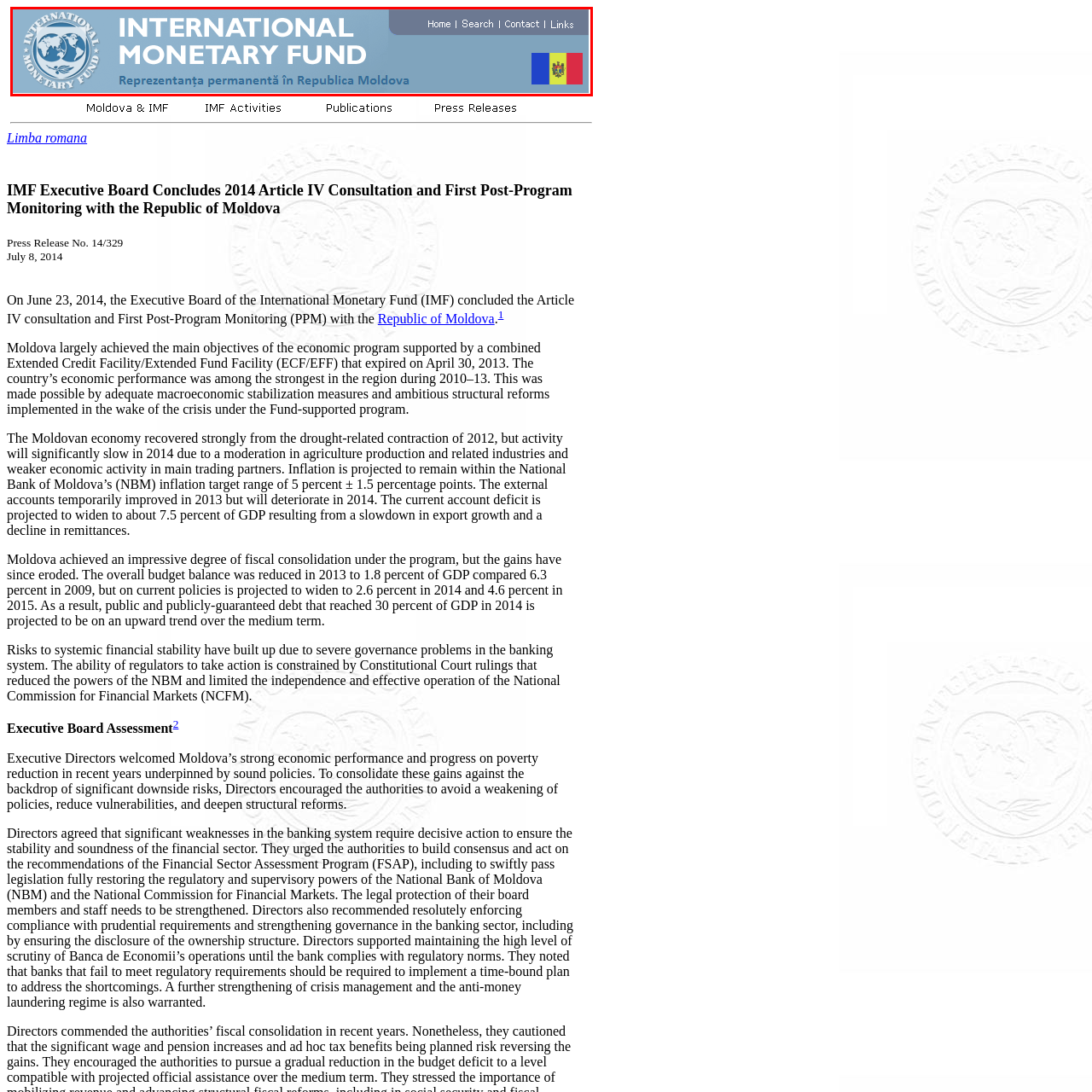Focus on the part of the image that is marked with a yellow outline and respond in detail to the following inquiry based on what you observe: 
What country is the IMF's permanent representation focused on?

The text 'Reprezentanţa permanentă în Republica Moldova' below the IMF logo indicates its specific focus on Moldova, and the colorful flag of Moldova is also included in the image, symbolizing the country's connection to the IMF's initiatives and collaborations.